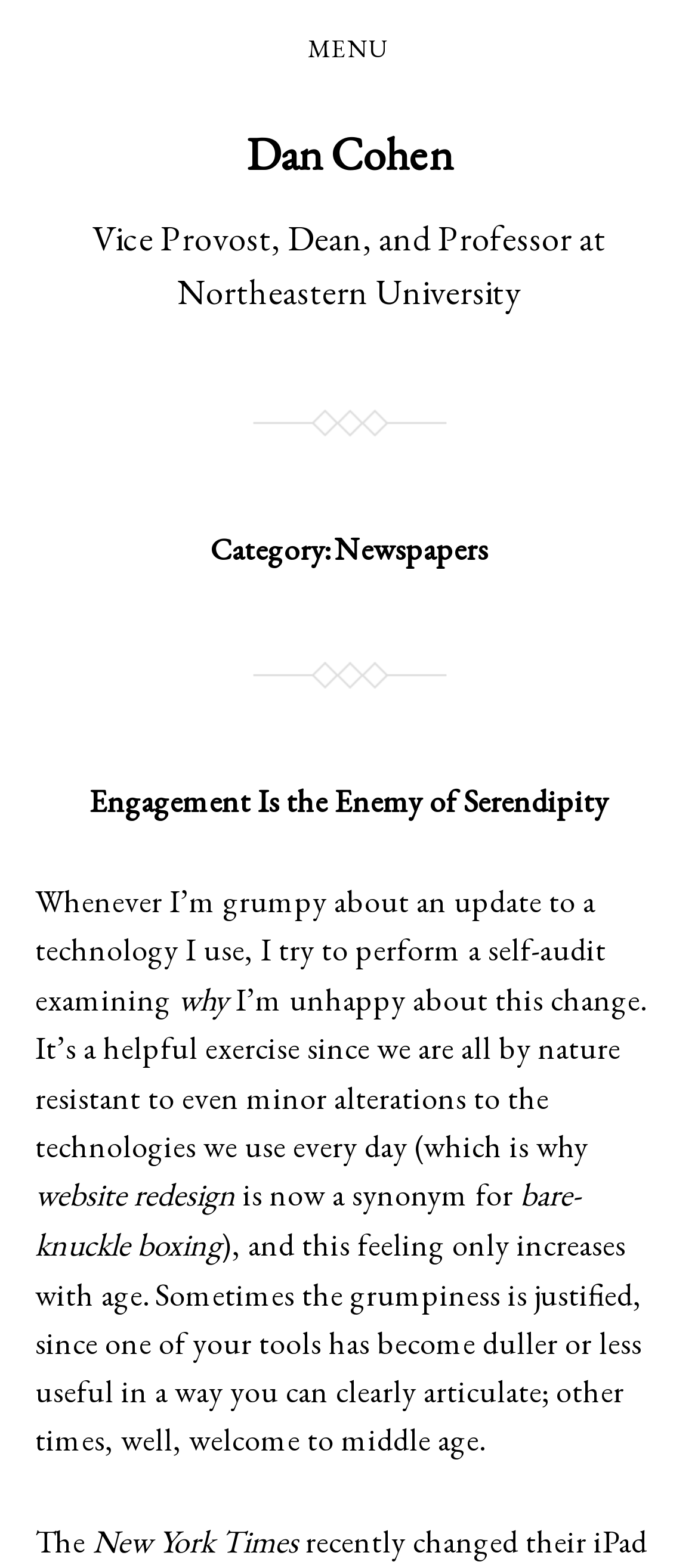What is the profession of Dan Cohen?
Please respond to the question with a detailed and informative answer.

I determined the answer by looking at the StaticText element 'Vice Provost, Dean, and Professor at Northeastern University' which is associated with the link 'Dan Cohen'.